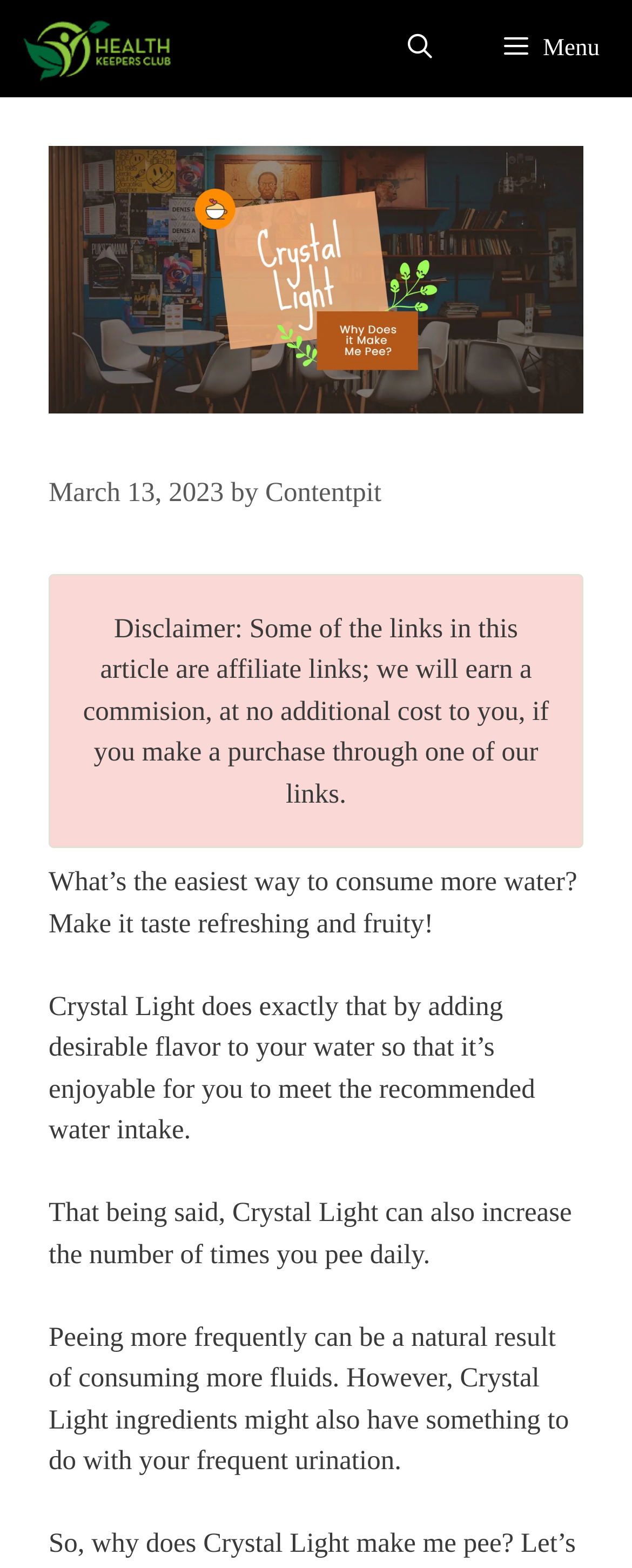Locate the bounding box coordinates of the UI element described by: "Menu". The bounding box coordinates should consist of four float numbers between 0 and 1, i.e., [left, top, right, bottom].

[0.741, 0.0, 1.0, 0.062]